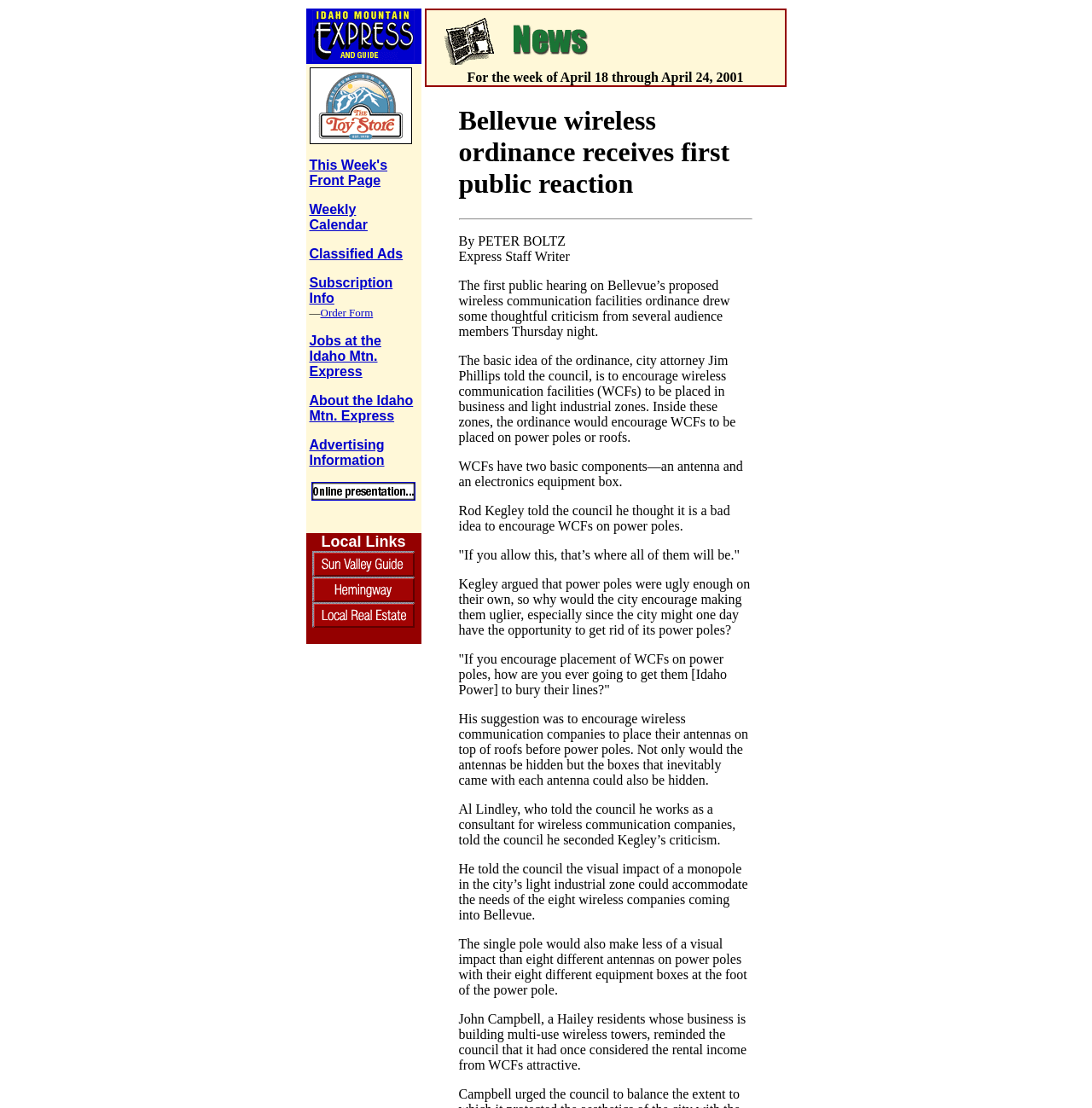What is the name of the newspaper?
Look at the image and respond with a single word or a short phrase.

Idaho Mountain Express